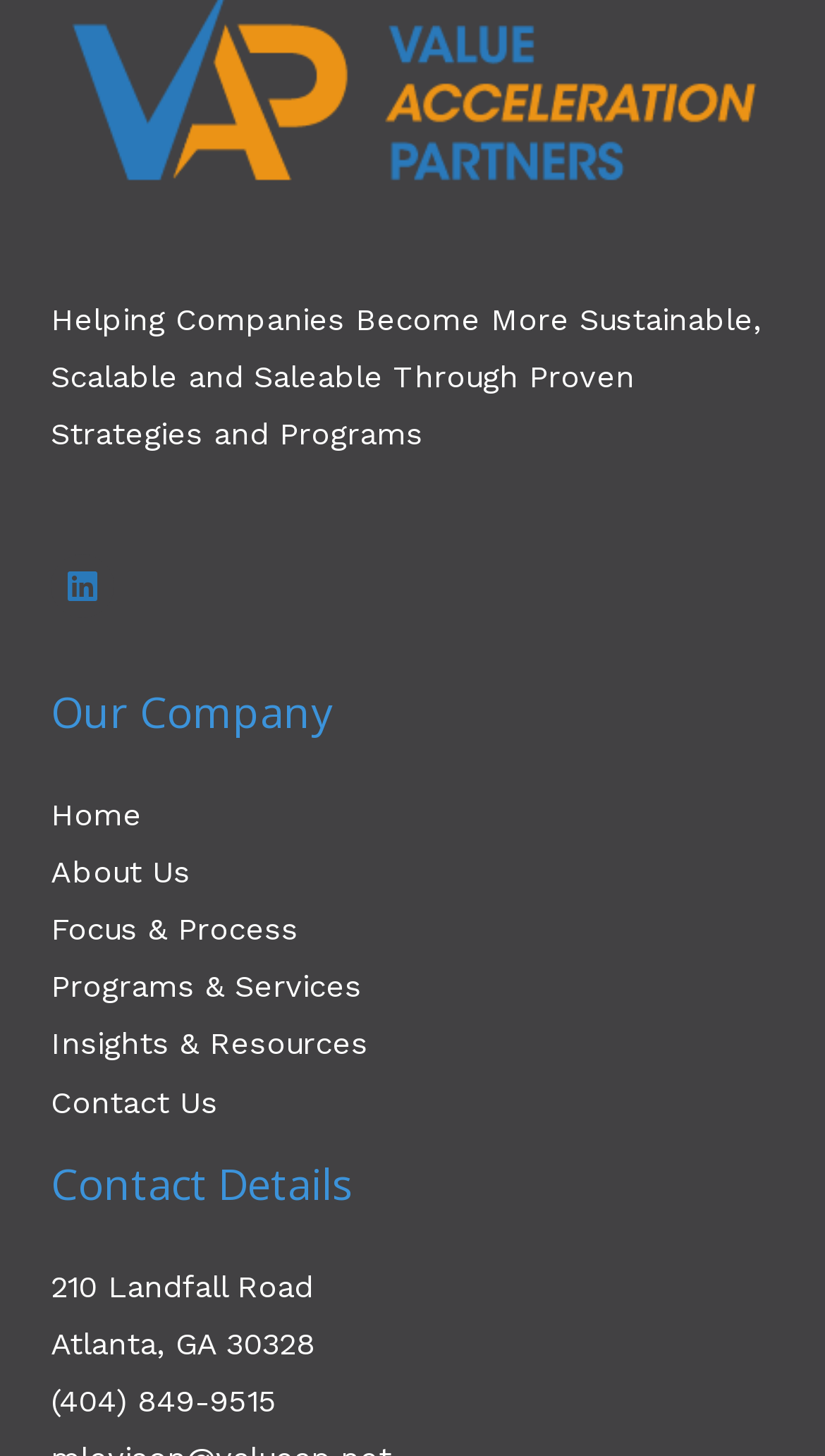What is the company's location?
Based on the screenshot, respond with a single word or phrase.

Atlanta, GA 30328